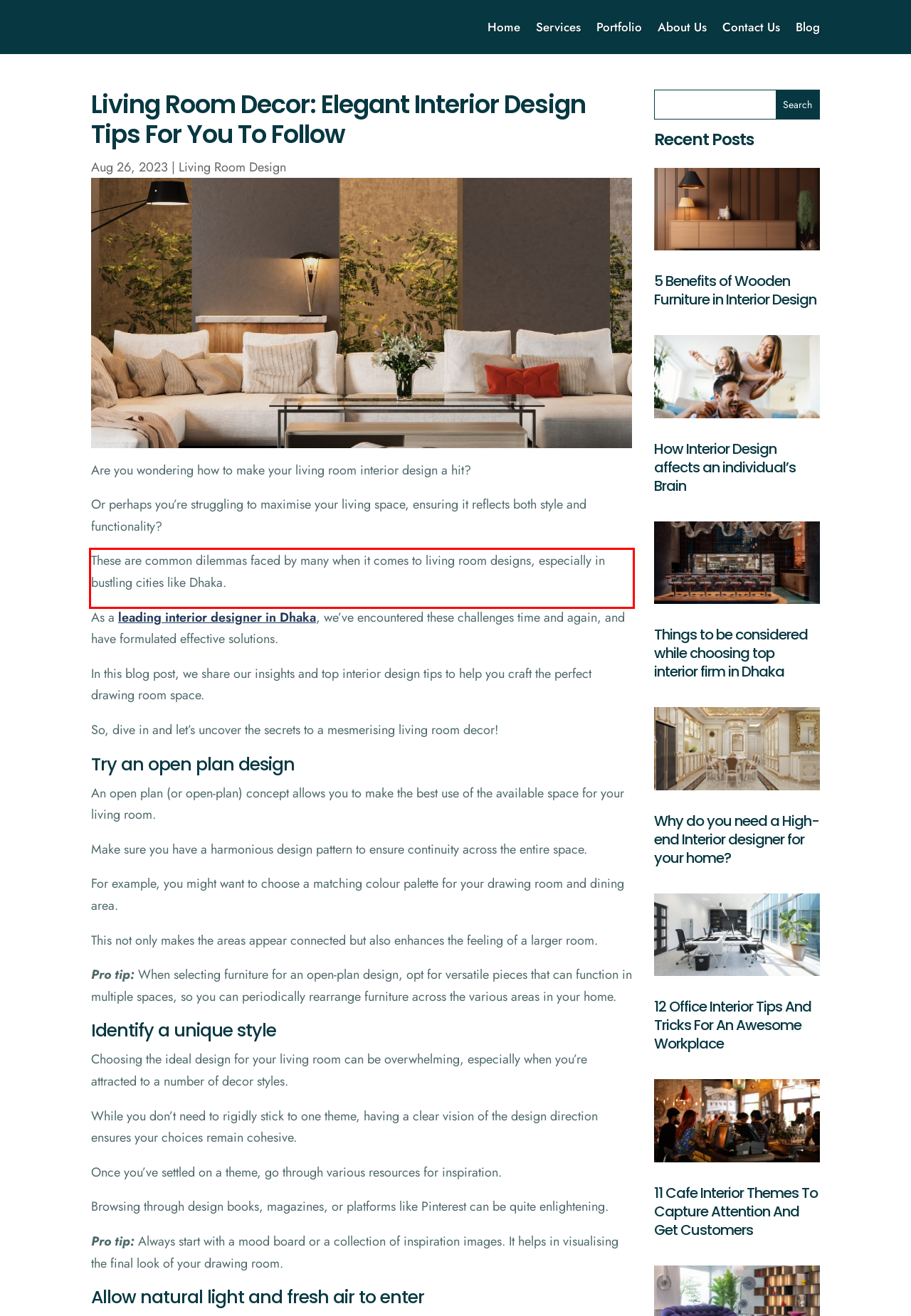You have a screenshot of a webpage, and there is a red bounding box around a UI element. Utilize OCR to extract the text within this red bounding box.

These are common dilemmas faced by many when it comes to living room designs, especially in bustling cities like Dhaka.